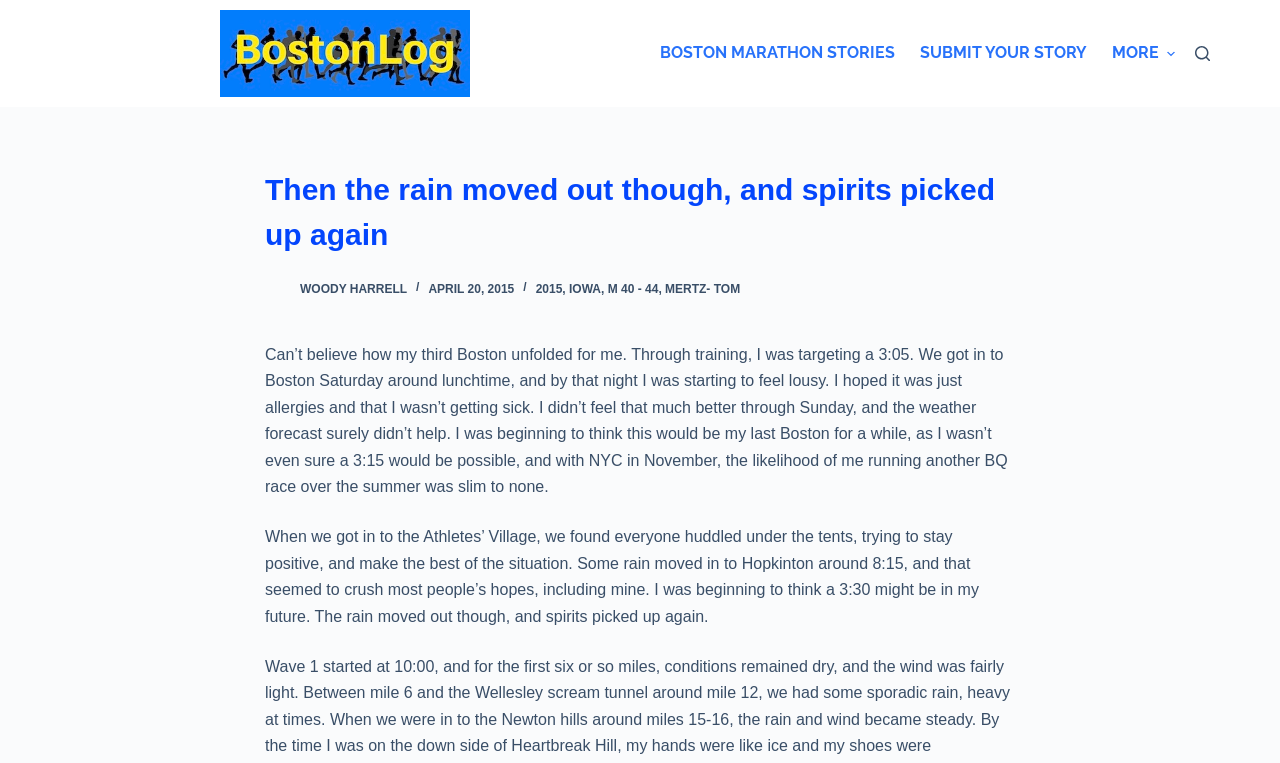Based on the provided description, "Boston Marathon Stories", find the bounding box of the corresponding UI element in the screenshot.

[0.515, 0.0, 0.709, 0.14]